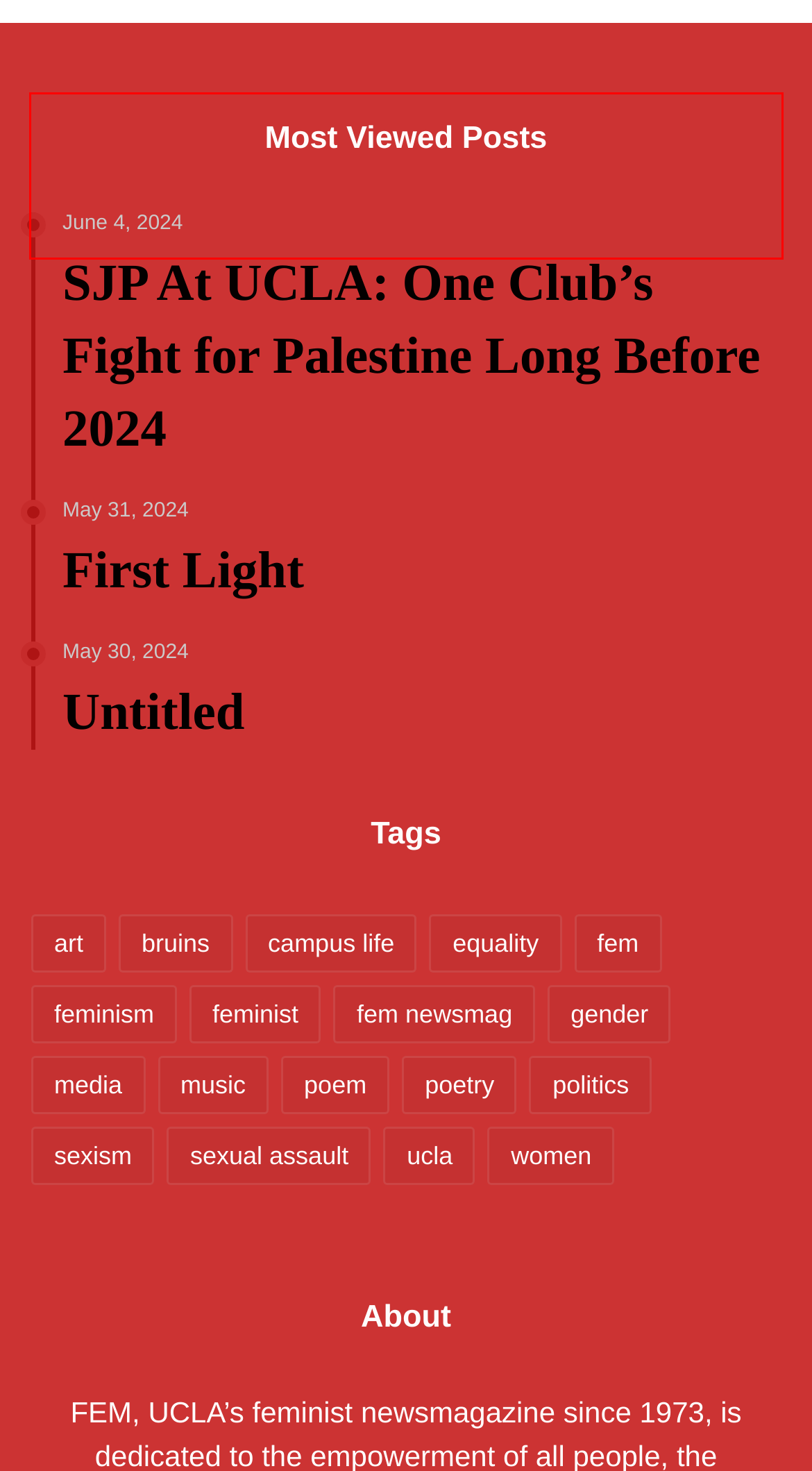Identify the text within the red bounding box on the webpage screenshot and generate the extracted text content.

The CalFresh Initiative assists students in applying for financial aid that would allow them to receive up to $194 per month for groceries.